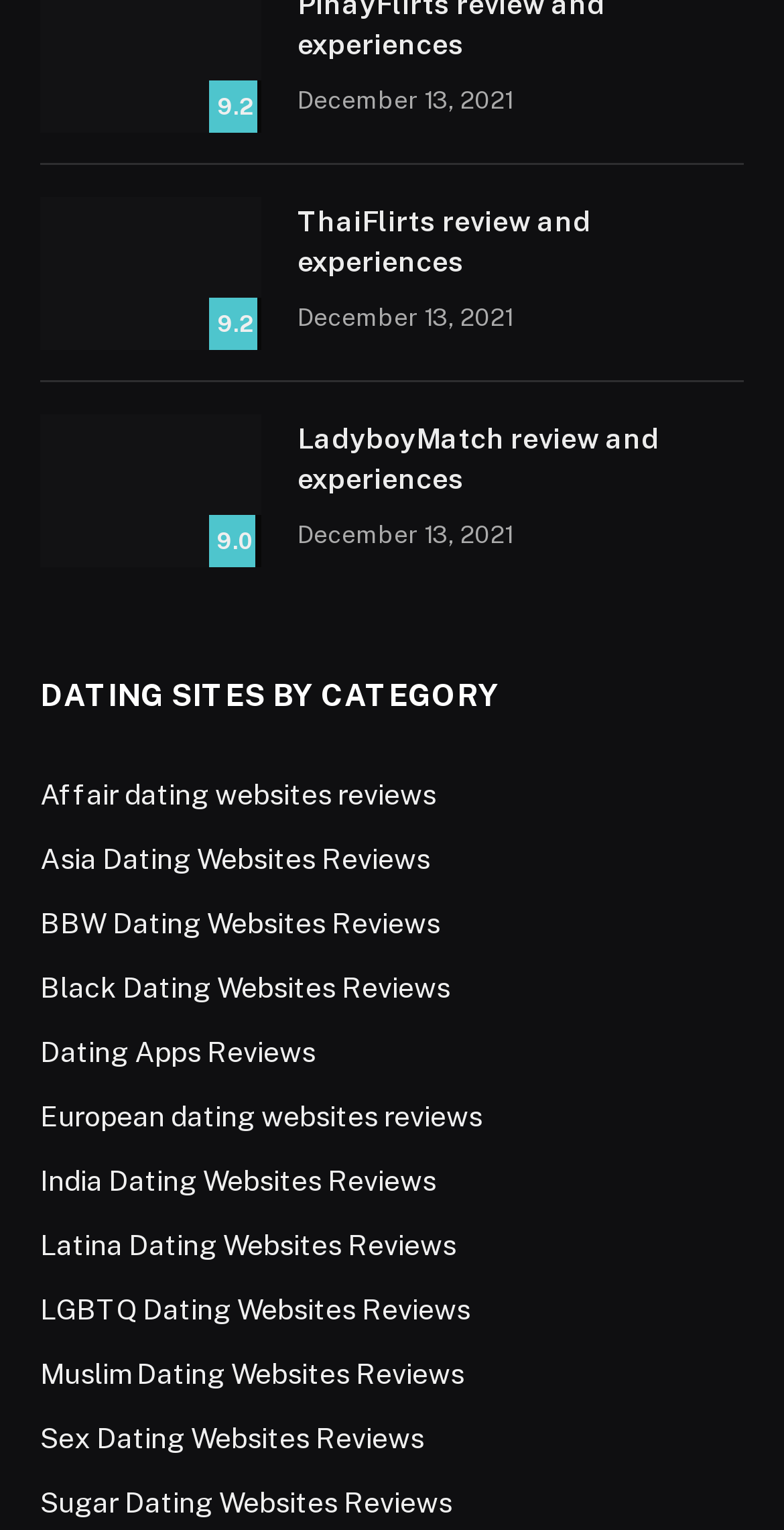What is the date of the LadyboyMatch review?
Look at the webpage screenshot and answer the question with a detailed explanation.

I found the 'StaticText' element with the text 'December 13, 2021' inside the second 'article' element, which corresponds to the LadyboyMatch review.